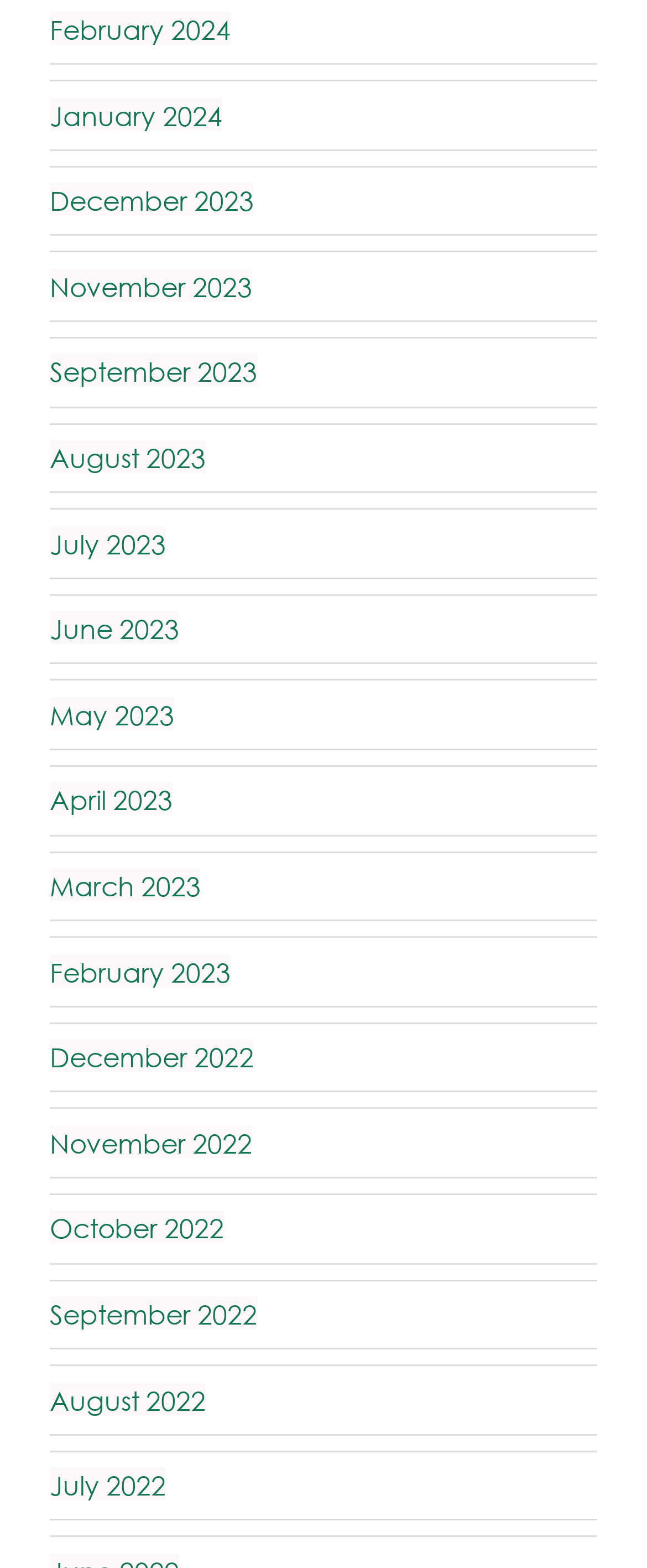How many months are listed?
Please answer the question with as much detail and depth as you can.

I counted the number of links on the webpage, each representing a month, and found 21 links starting from February 2024 to July 2022.